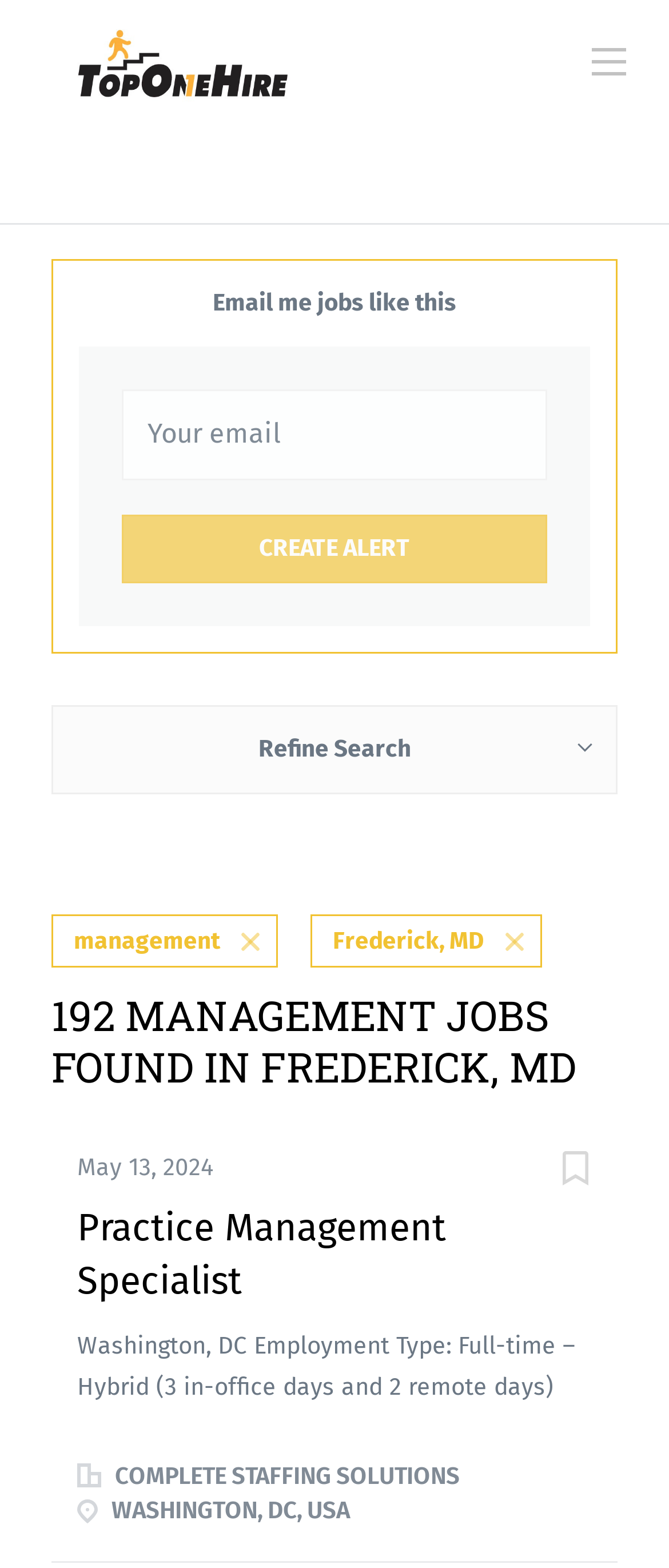What is the name of the company posting the Practice Management Specialist job?
Look at the screenshot and give a one-word or phrase answer.

COMPLETE STAFFING SOLUTIONS